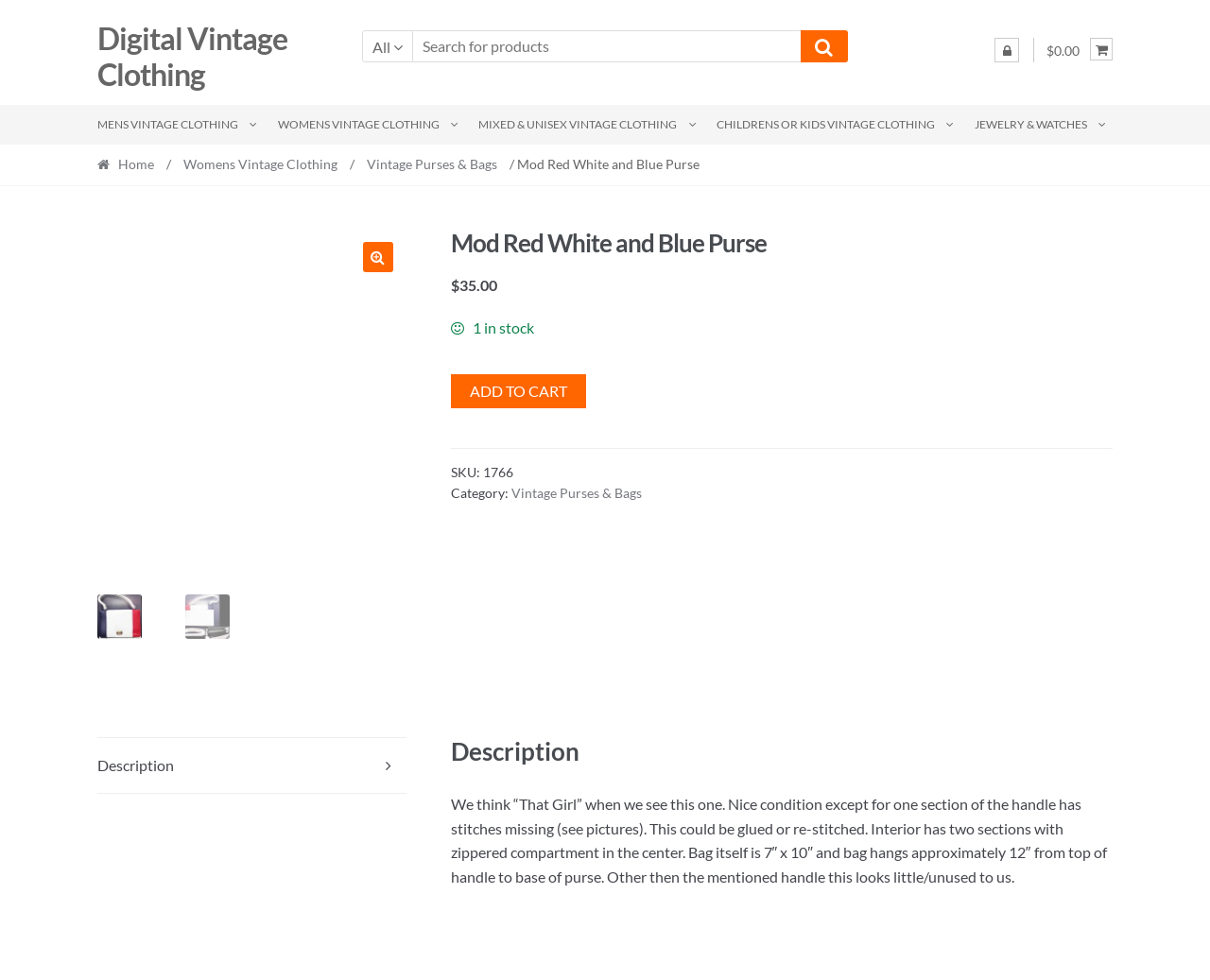Please mark the bounding box coordinates of the area that should be clicked to carry out the instruction: "Search for products".

[0.341, 0.031, 0.662, 0.064]